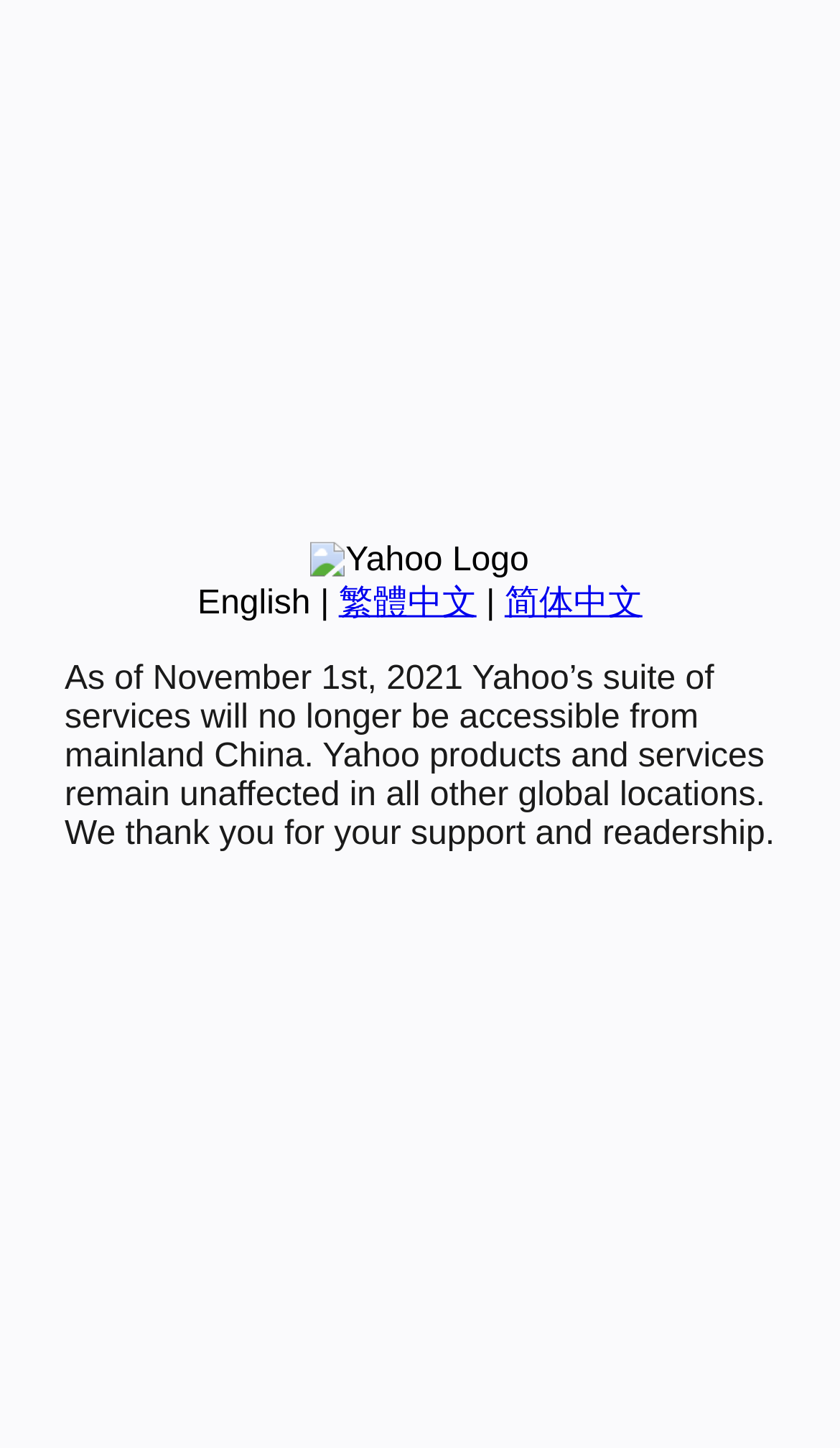Using the element description: "繁體中文", determine the bounding box coordinates. The coordinates should be in the format [left, top, right, bottom], with values between 0 and 1.

[0.403, 0.404, 0.567, 0.429]